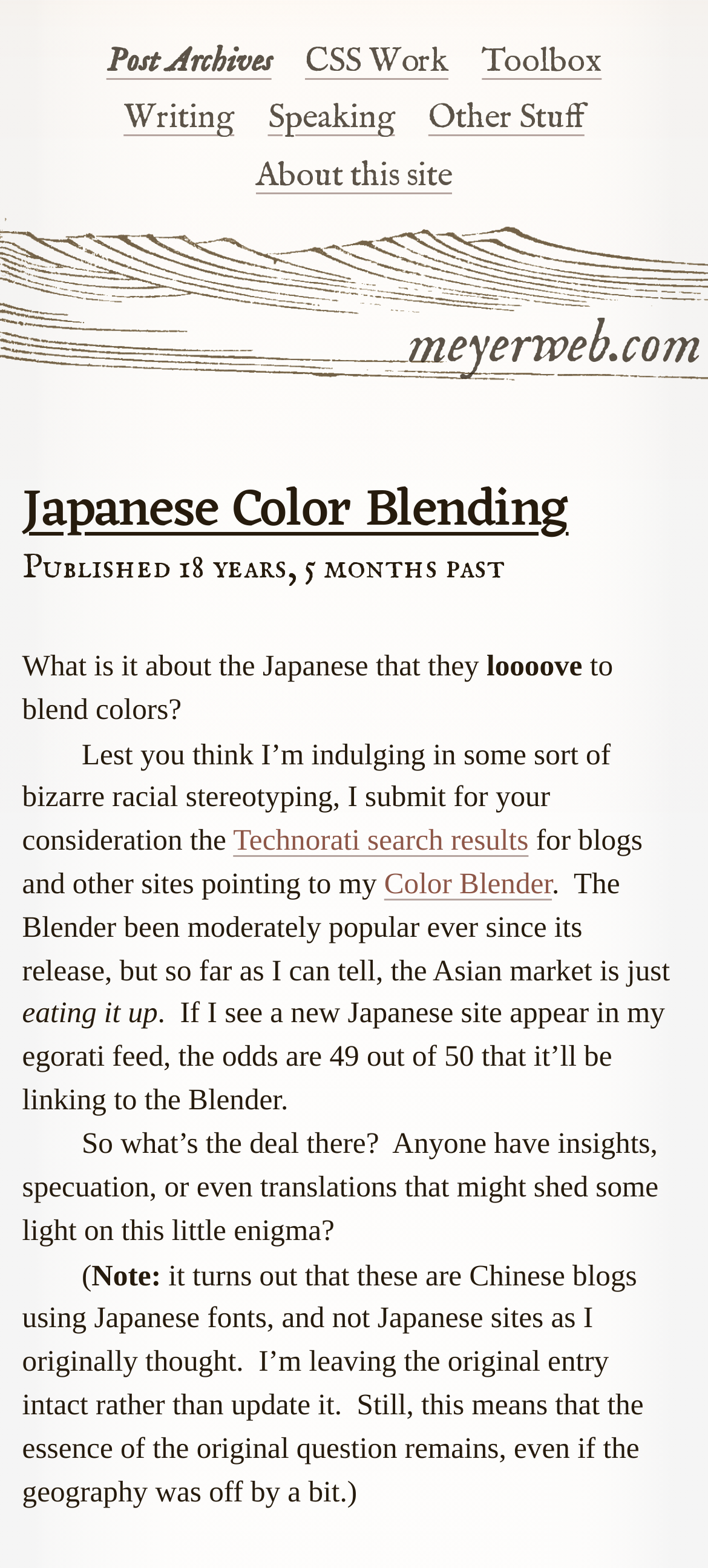Identify the bounding box for the described UI element: "Japanese Color Blending".

[0.031, 0.297, 0.803, 0.356]